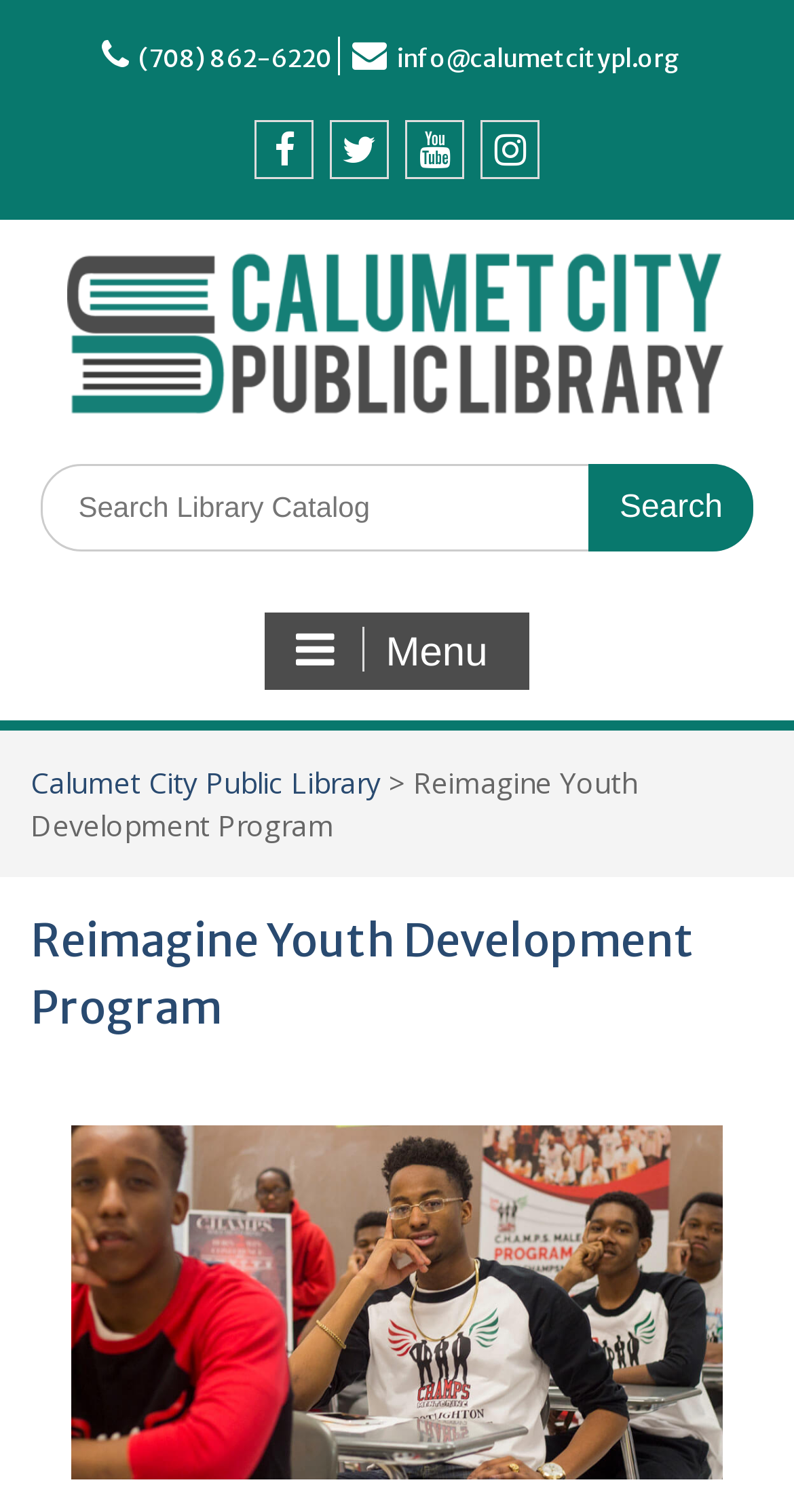Predict the bounding box for the UI component with the following description: "Menu".

[0.335, 0.405, 0.665, 0.456]